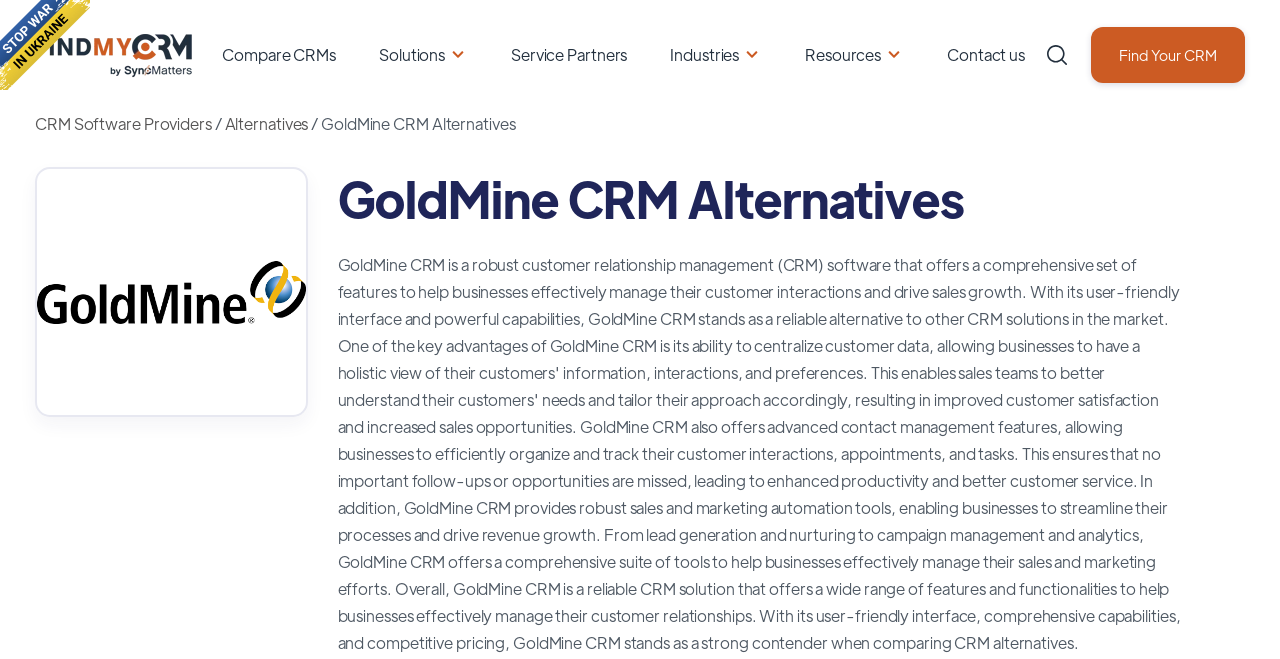Can you extract the headline from the webpage for me?

GoldMine CRM Alternatives